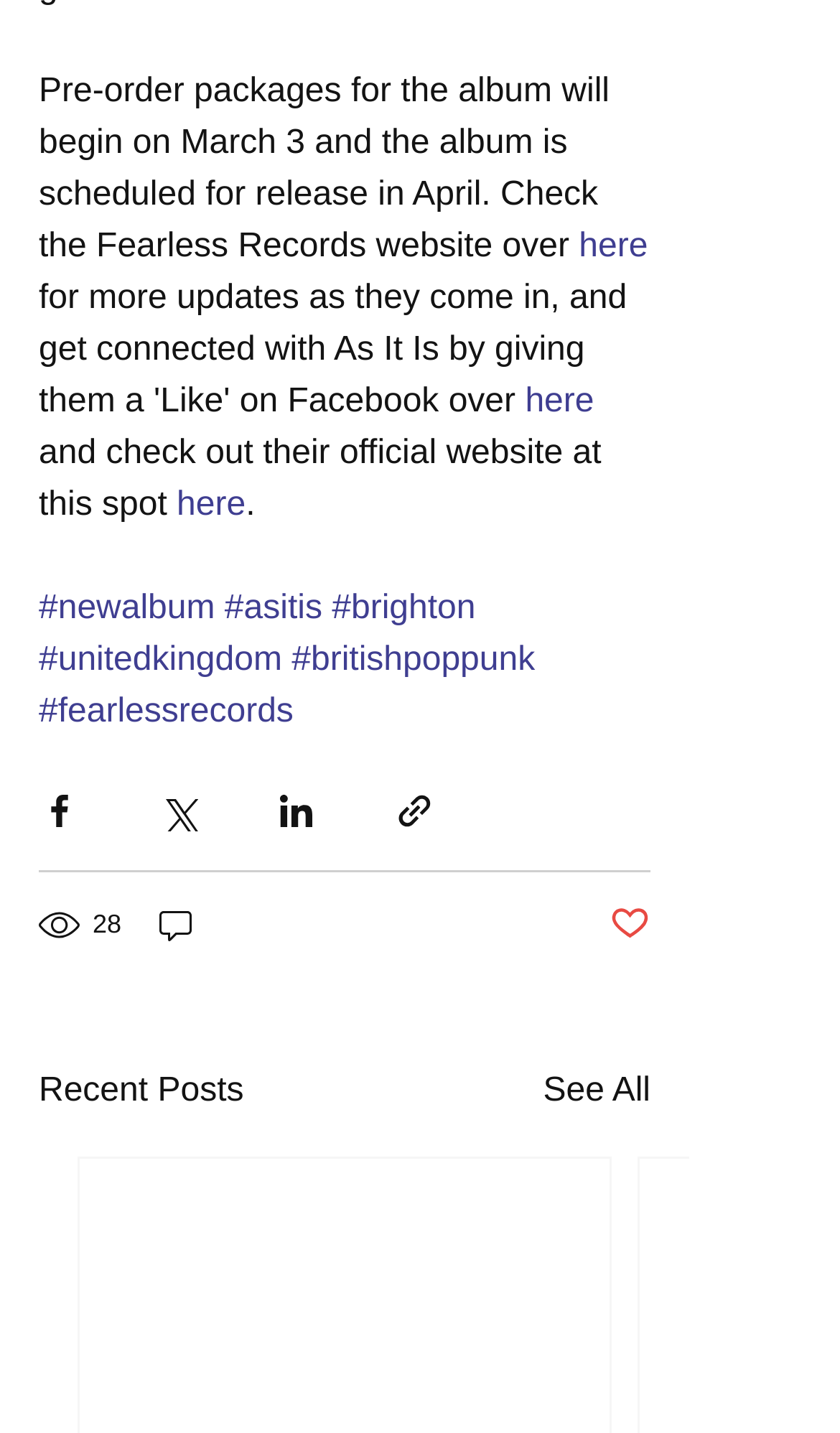Bounding box coordinates should be provided in the format (top-left x, top-left y, bottom-right x, bottom-right y) with all values between 0 and 1. Identify the bounding box for this UI element: aria-label="Share via link"

[0.469, 0.551, 0.518, 0.58]